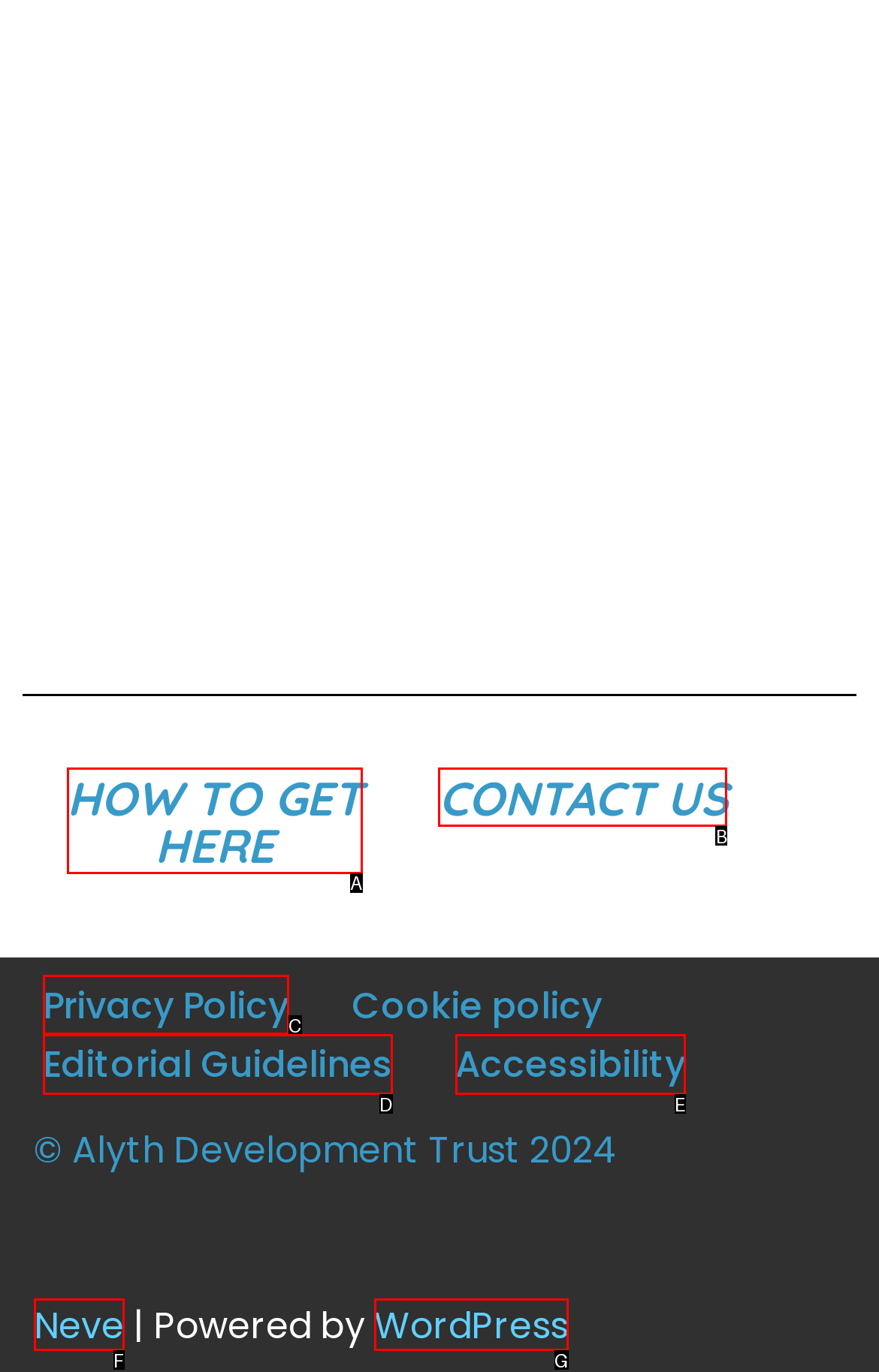Match the description: HOW TO GET HERE to one of the options shown. Reply with the letter of the best match.

A